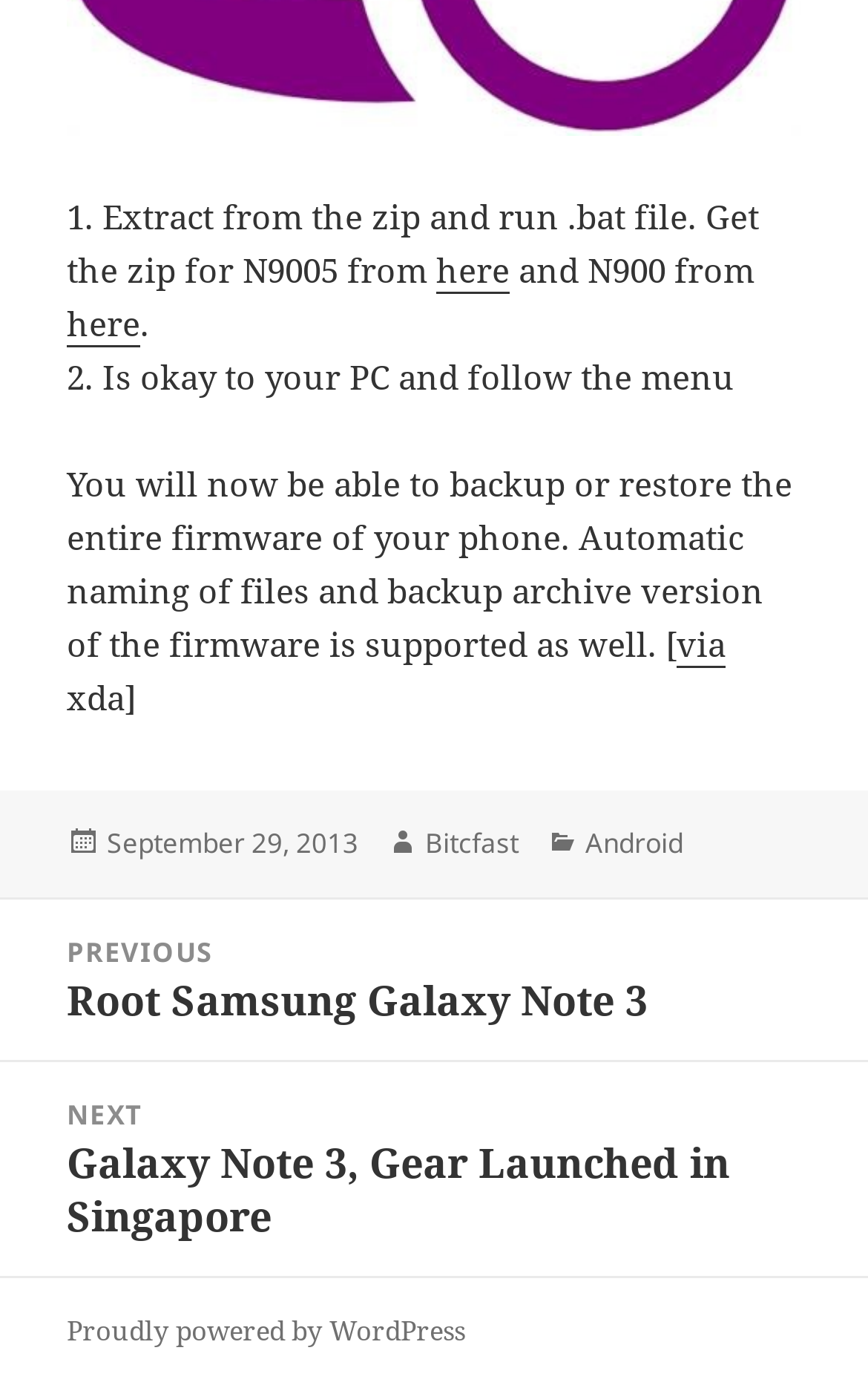Please specify the coordinates of the bounding box for the element that should be clicked to carry out this instruction: "Go to the previous post". The coordinates must be four float numbers between 0 and 1, formatted as [left, top, right, bottom].

[0.0, 0.649, 1.0, 0.765]